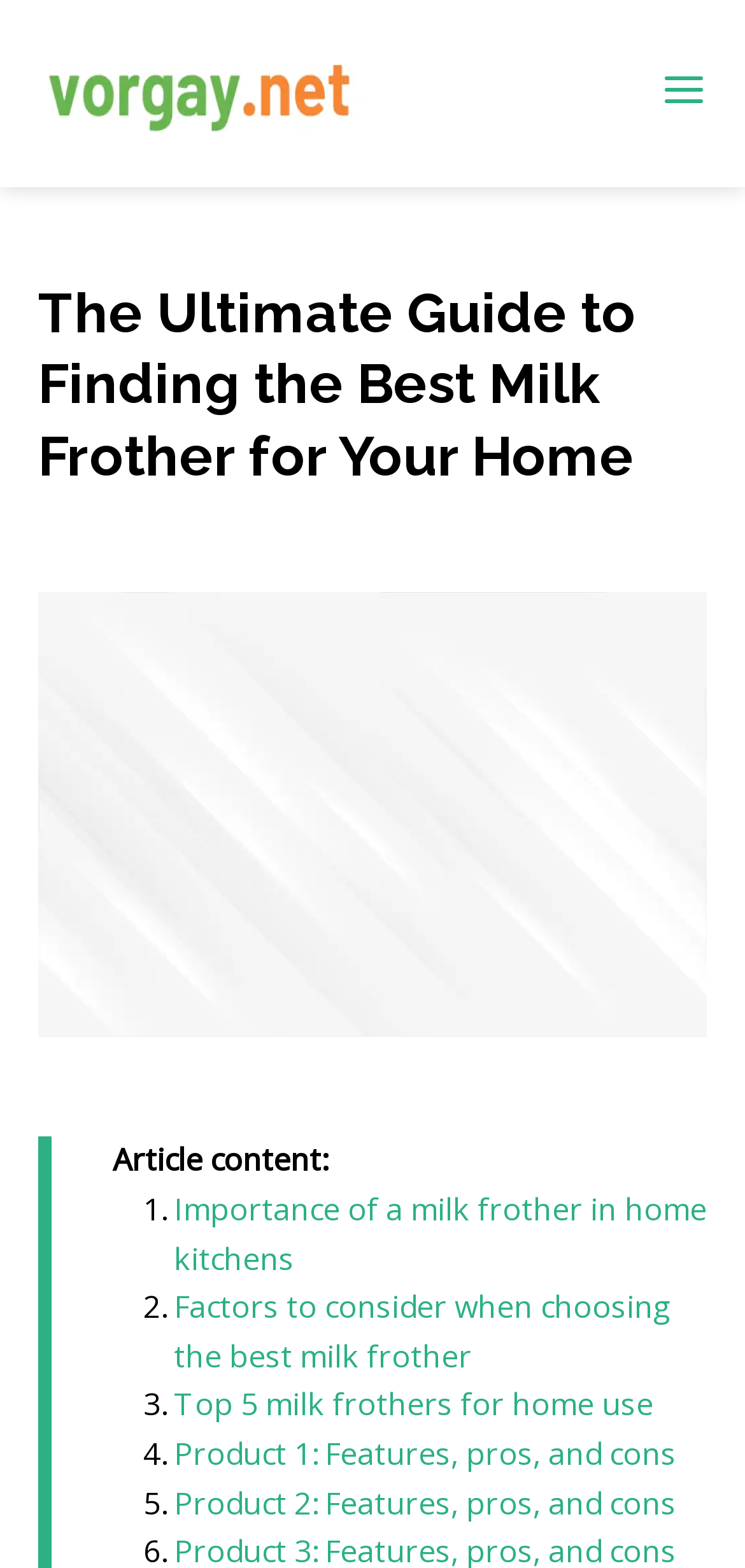Identify and provide the bounding box coordinates of the UI element described: "alt="vorgay.net"". The coordinates should be formatted as [left, top, right, bottom], with each number being a float between 0 and 1.

[0.051, 0.044, 0.887, 0.071]